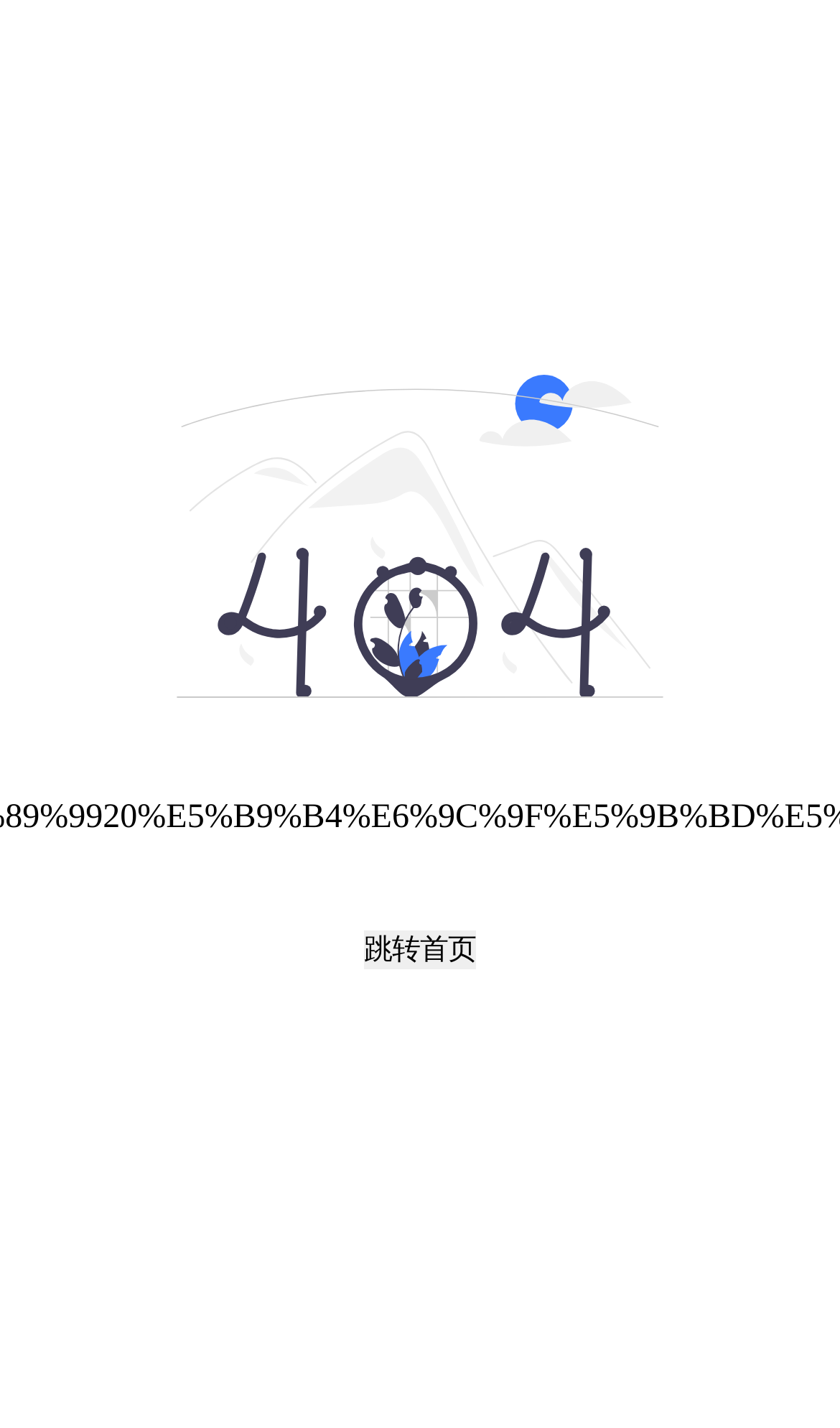Determine the bounding box for the UI element as described: "跳转首页". The coordinates should be represented as four float numbers between 0 and 1, formatted as [left, top, right, bottom].

[0.433, 0.652, 0.567, 0.679]